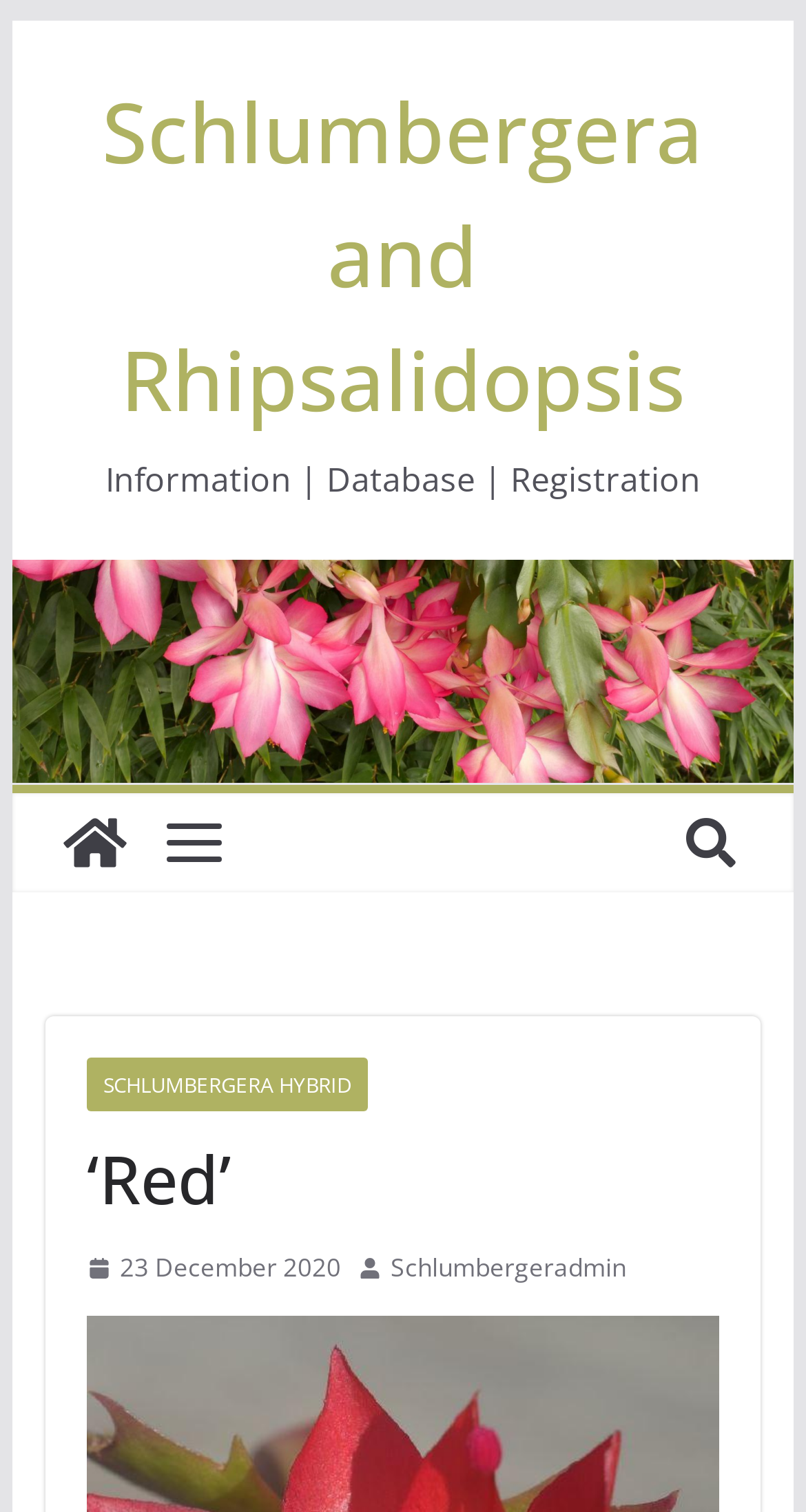Consider the image and give a detailed and elaborate answer to the question: 
When was the plant registered?

The date of registration of the plant can be determined by looking at the link '23 December 2020' which suggests that the plant was registered on this date.